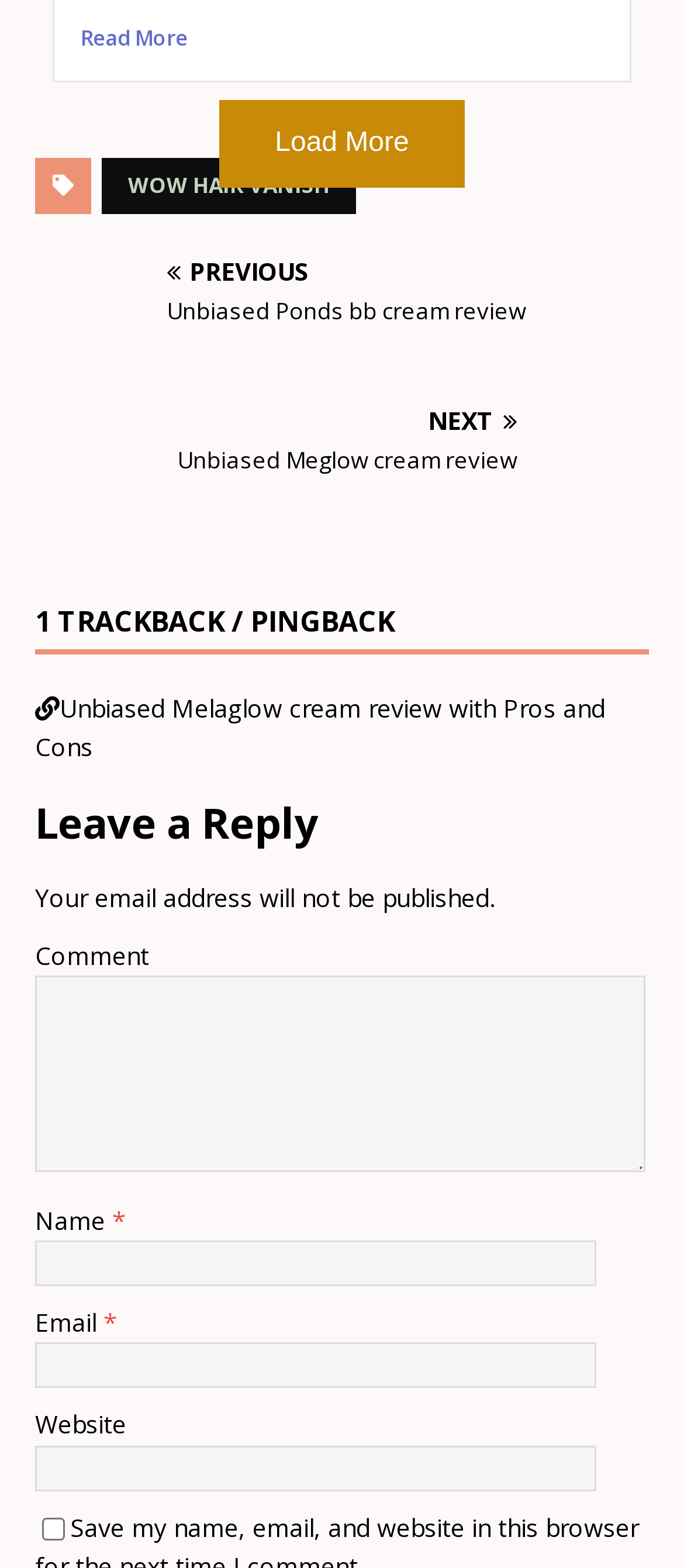Identify the bounding box coordinates for the UI element described as follows: parent_node: Search for: value="Search". Use the format (top-left x, top-left y, bottom-right x, bottom-right y) and ensure all values are floating point numbers between 0 and 1.

None